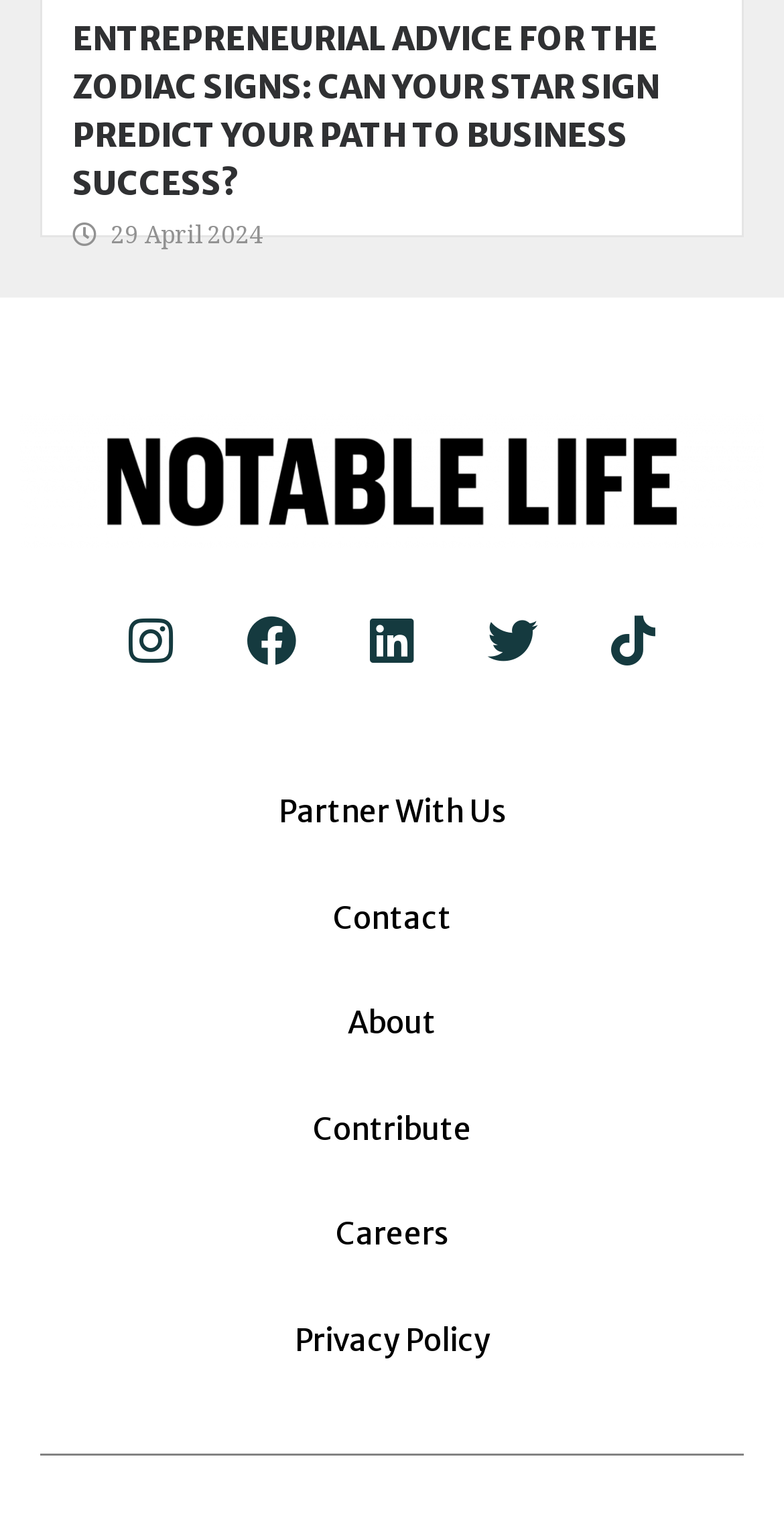Please find the bounding box coordinates of the element's region to be clicked to carry out this instruction: "Check the website's About page".

[0.026, 0.654, 0.974, 0.683]